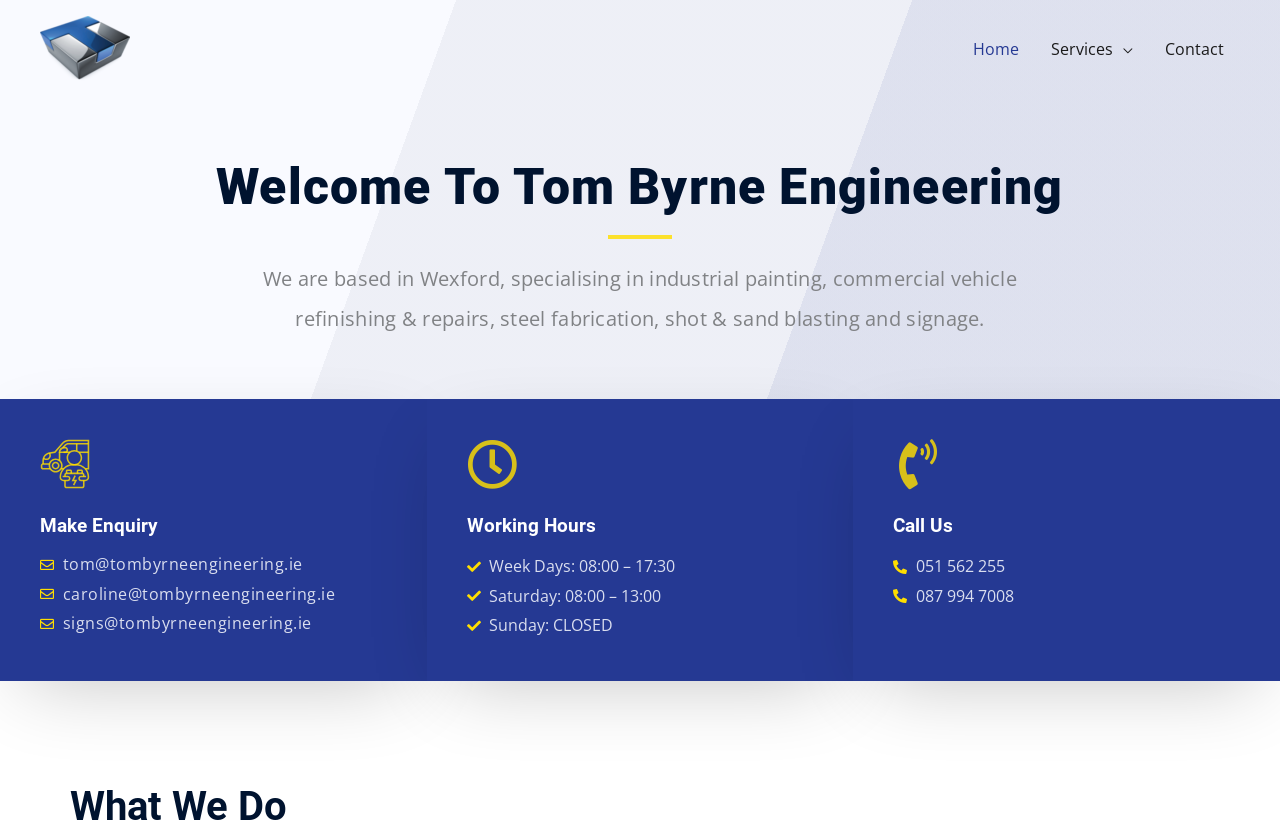What are the working hours on Saturday?
Please answer the question with a detailed and comprehensive explanation.

By looking at the StaticText elements under the 'Working Hours' heading, we can find the working hours on Saturday, which are '08:00 – 13:00'.